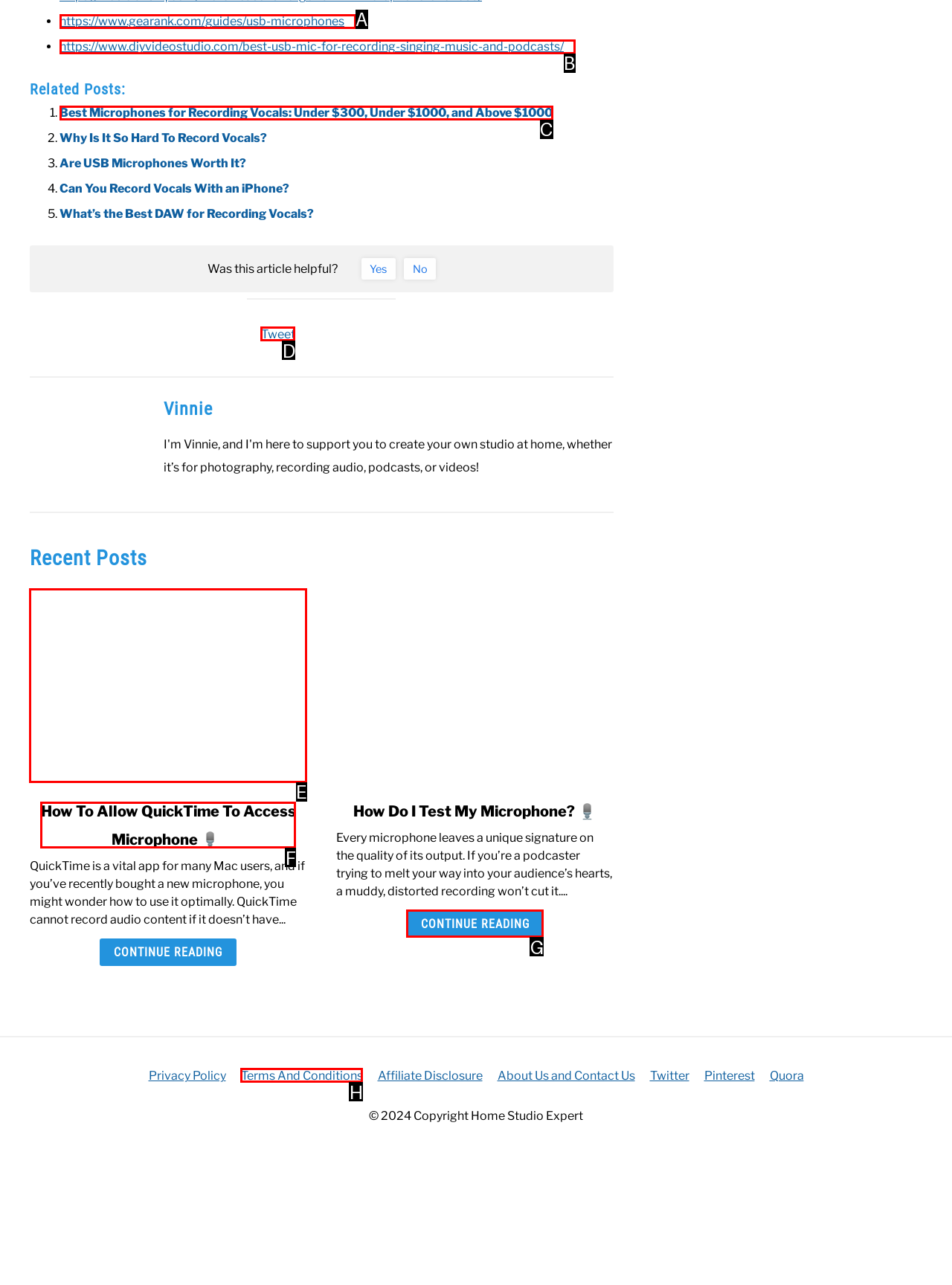Given the task: Read the article about how to allow QuickTime to access the microphone, tell me which HTML element to click on.
Answer with the letter of the correct option from the given choices.

E